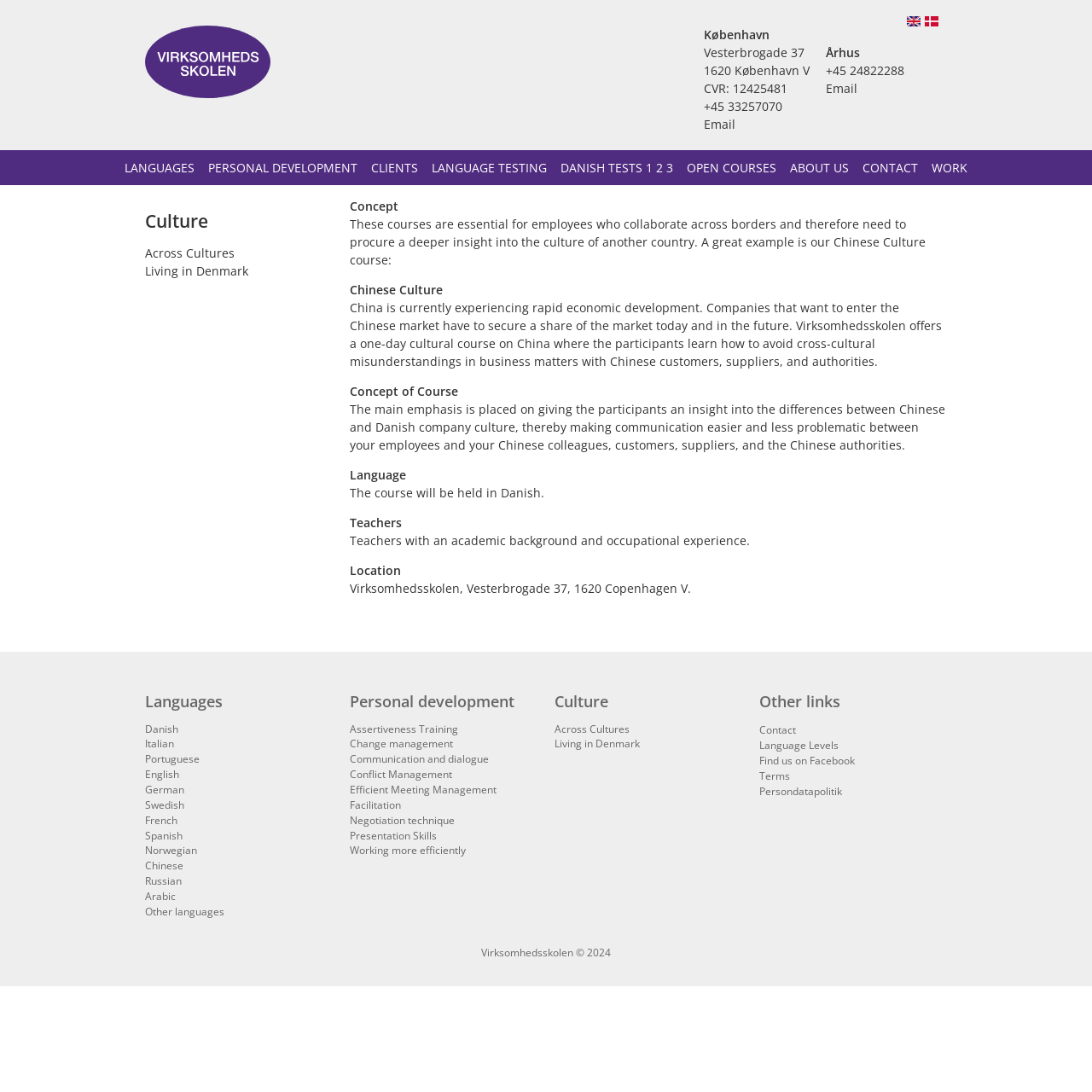Given the element description Assertiveness Training, specify the bounding box coordinates of the corresponding UI element in the format (top-left x, top-left y, bottom-right x, bottom-right y). All values must be between 0 and 1.

[0.32, 0.661, 0.42, 0.673]